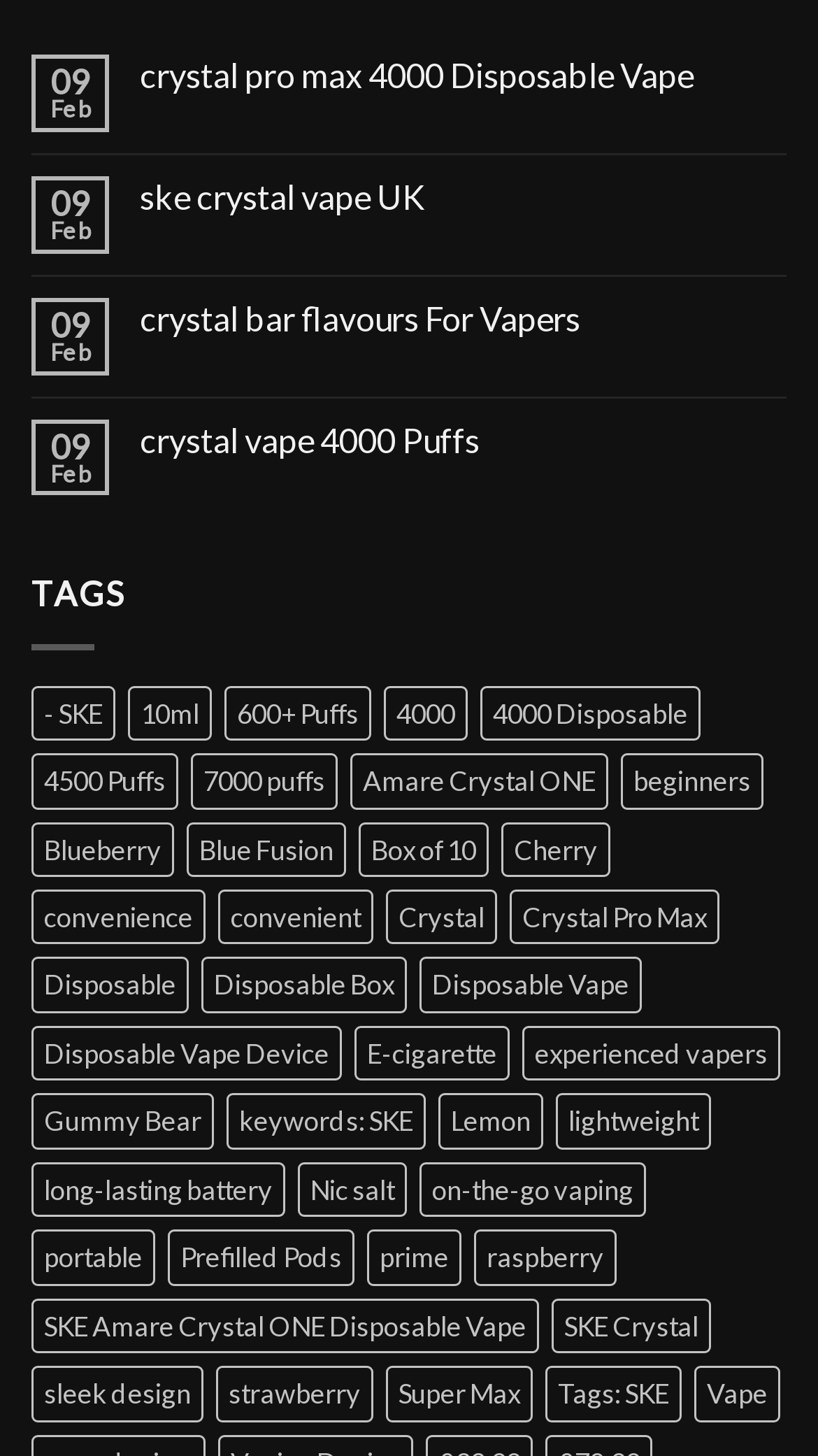What is the purpose of the 'TAGS' section on the webpage?
Answer briefly with a single word or phrase based on the image.

To categorize products